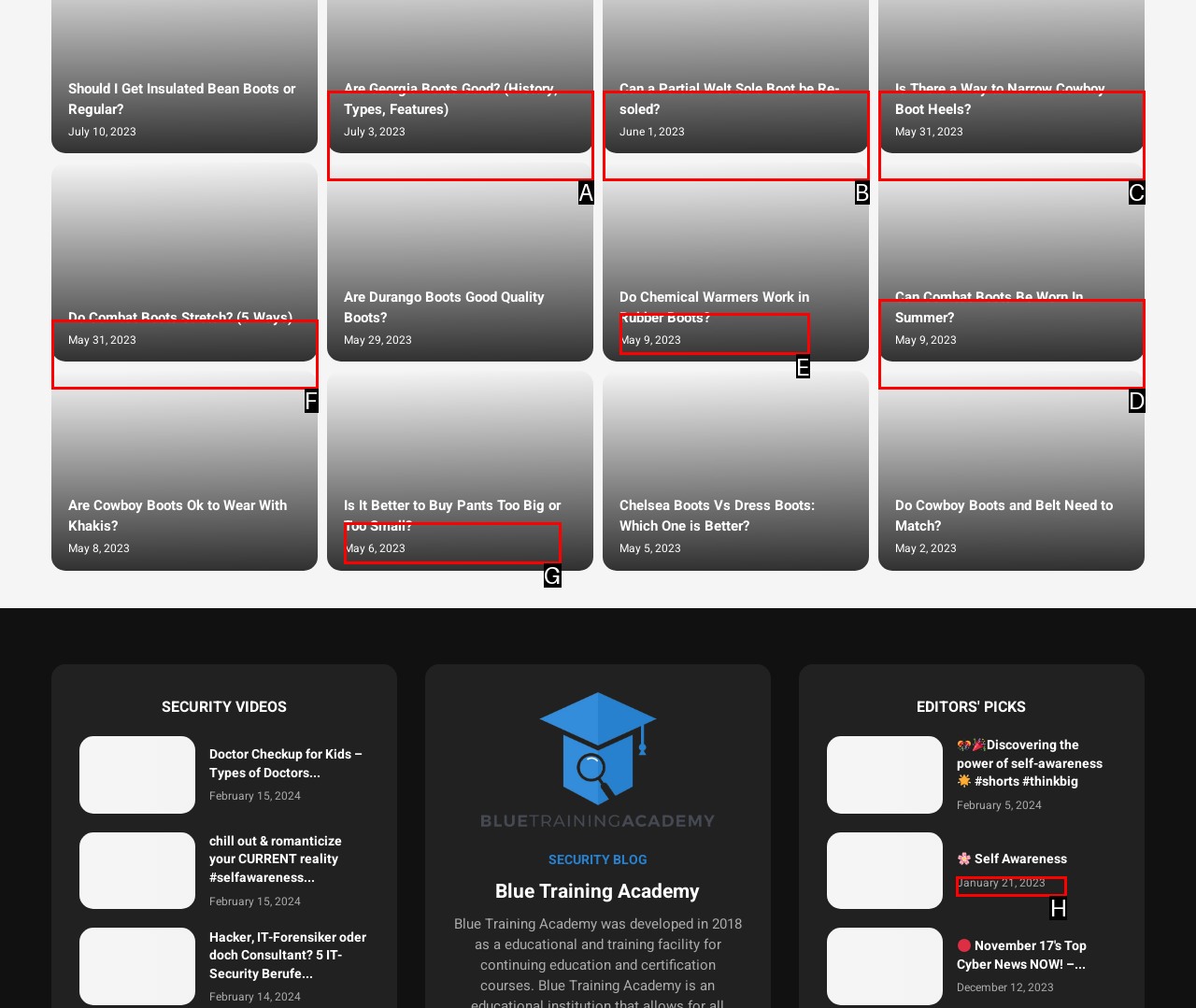Given the description: Self Awareness, identify the matching HTML element. Provide the letter of the correct option.

H